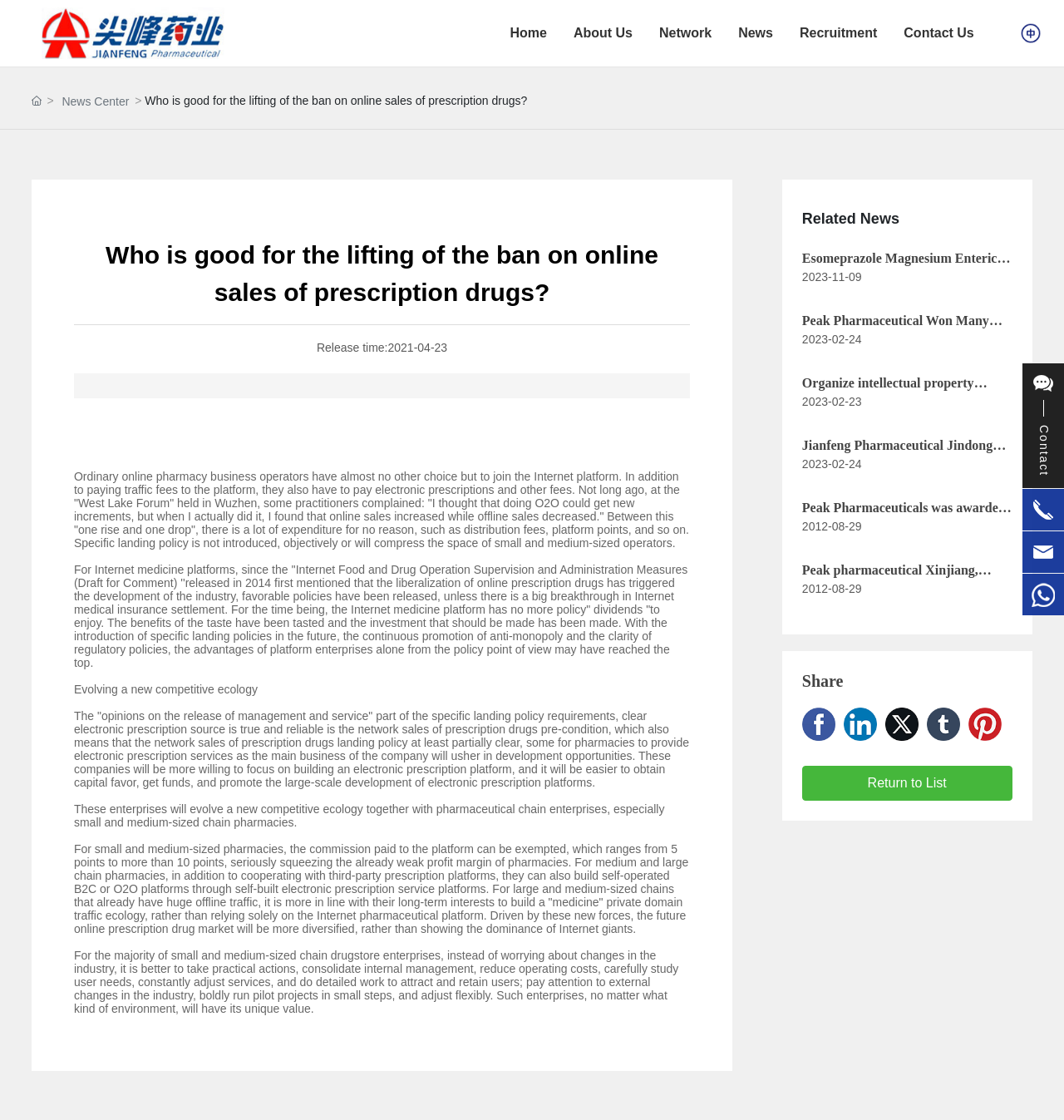Please identify the bounding box coordinates of the element that needs to be clicked to perform the following instruction: "Contact JIANFENG".

[0.971, 0.335, 0.99, 0.425]